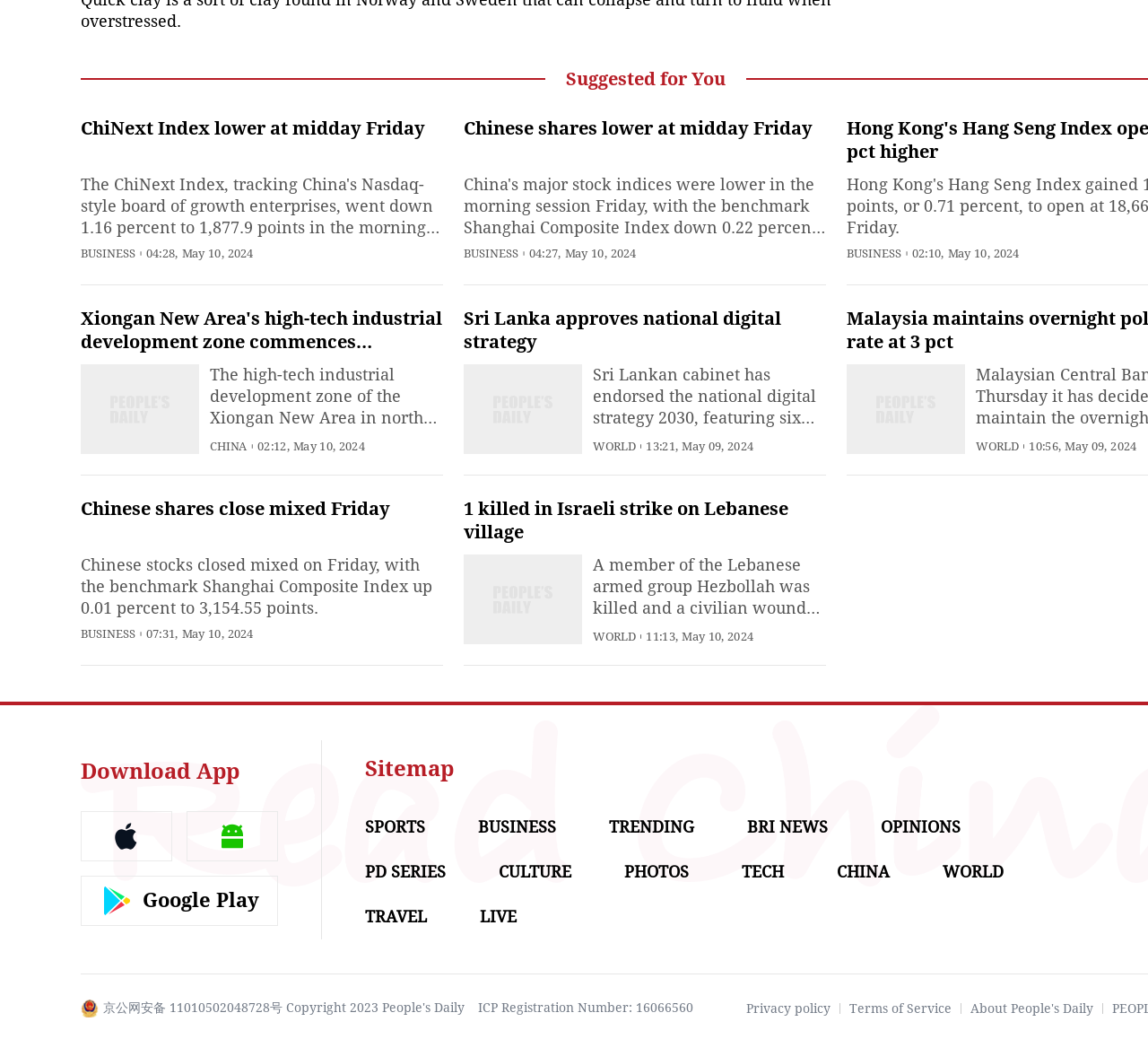Please find the bounding box coordinates of the section that needs to be clicked to achieve this instruction: "Download the People's Daily English language App".

[0.07, 0.731, 0.209, 0.755]